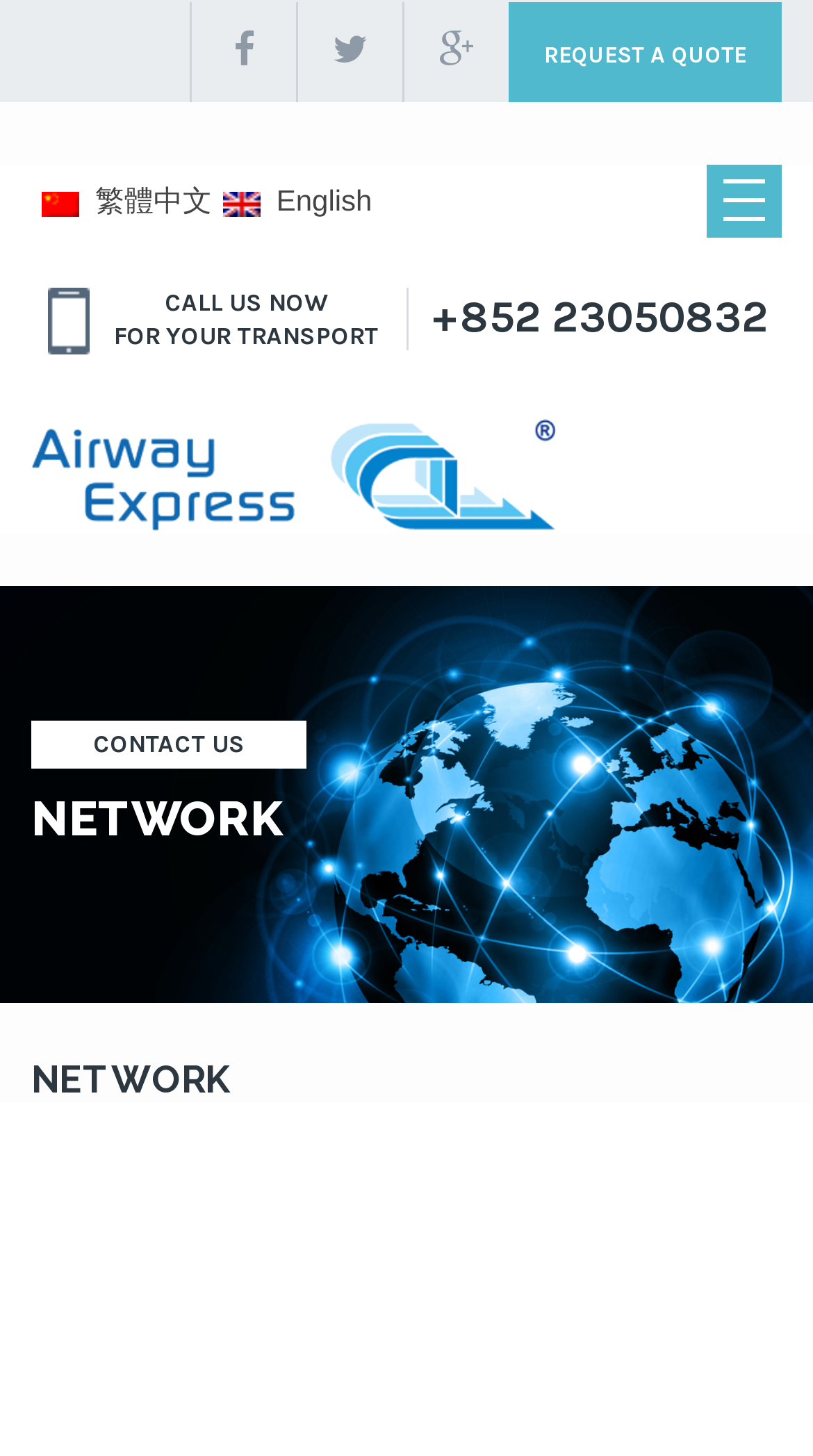Bounding box coordinates should be in the format (top-left x, top-left y, bottom-right x, bottom-right y) and all values should be floating point numbers between 0 and 1. Determine the bounding box coordinate for the UI element described as: Women

None